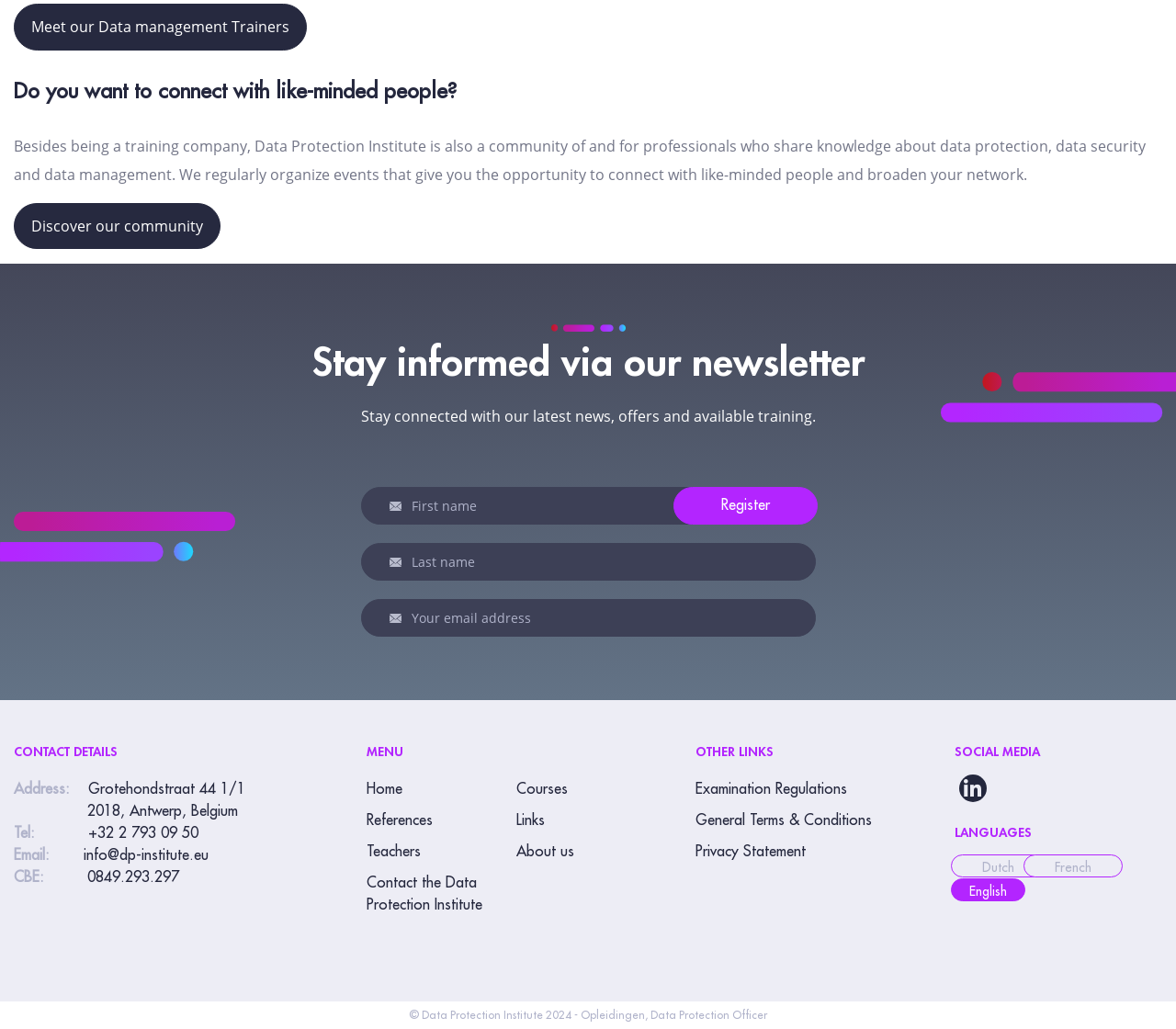Determine the bounding box coordinates of the clickable area required to perform the following instruction: "Register for the newsletter". The coordinates should be represented as four float numbers between 0 and 1: [left, top, right, bottom].

[0.572, 0.473, 0.695, 0.51]